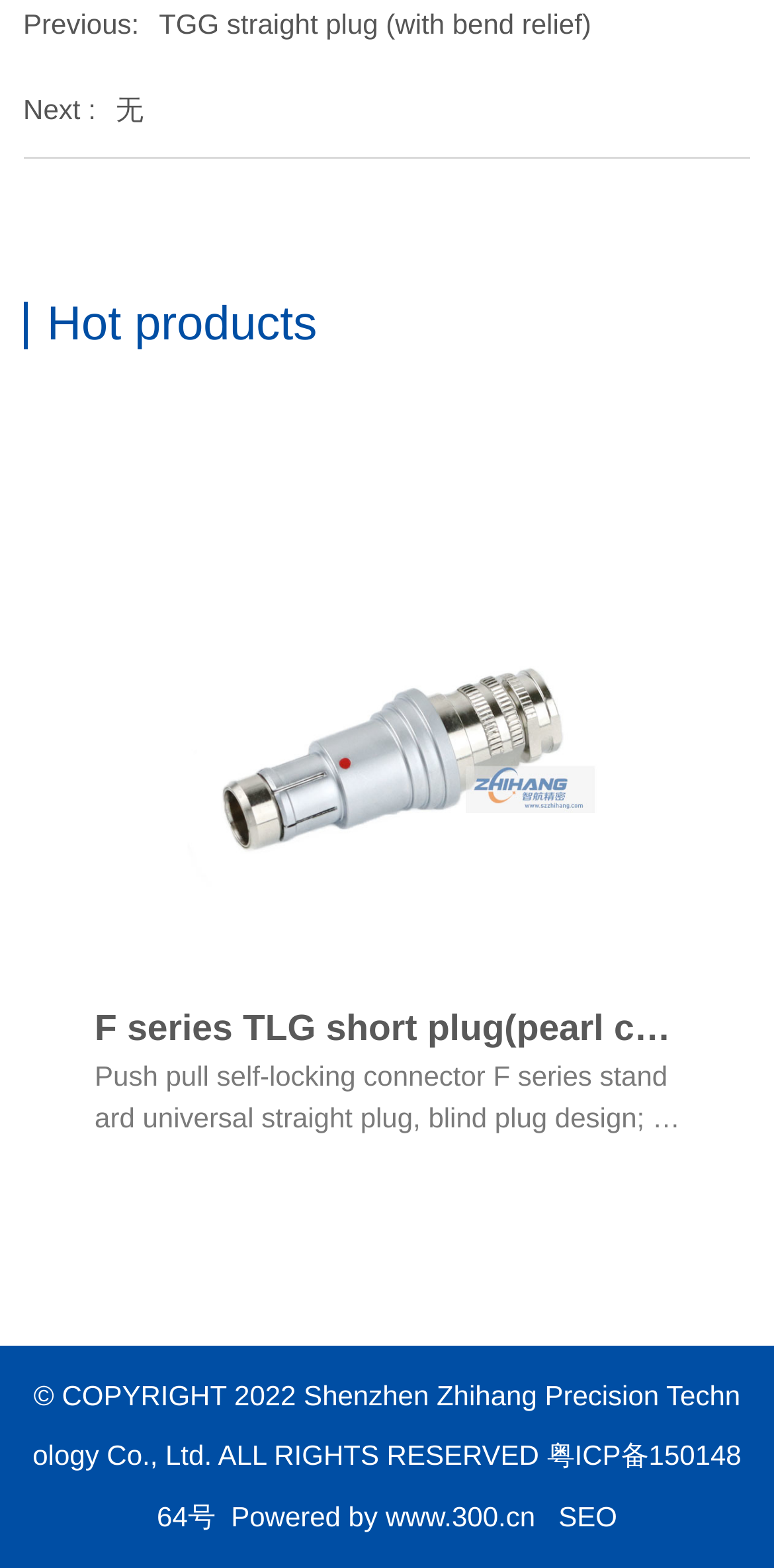Locate the bounding box coordinates for the element described below: "JHR series straight plug (male)". The coordinates must be four float values between 0 and 1, formatted as [left, top, right, bottom].

[0.153, 0.642, 0.848, 0.668]